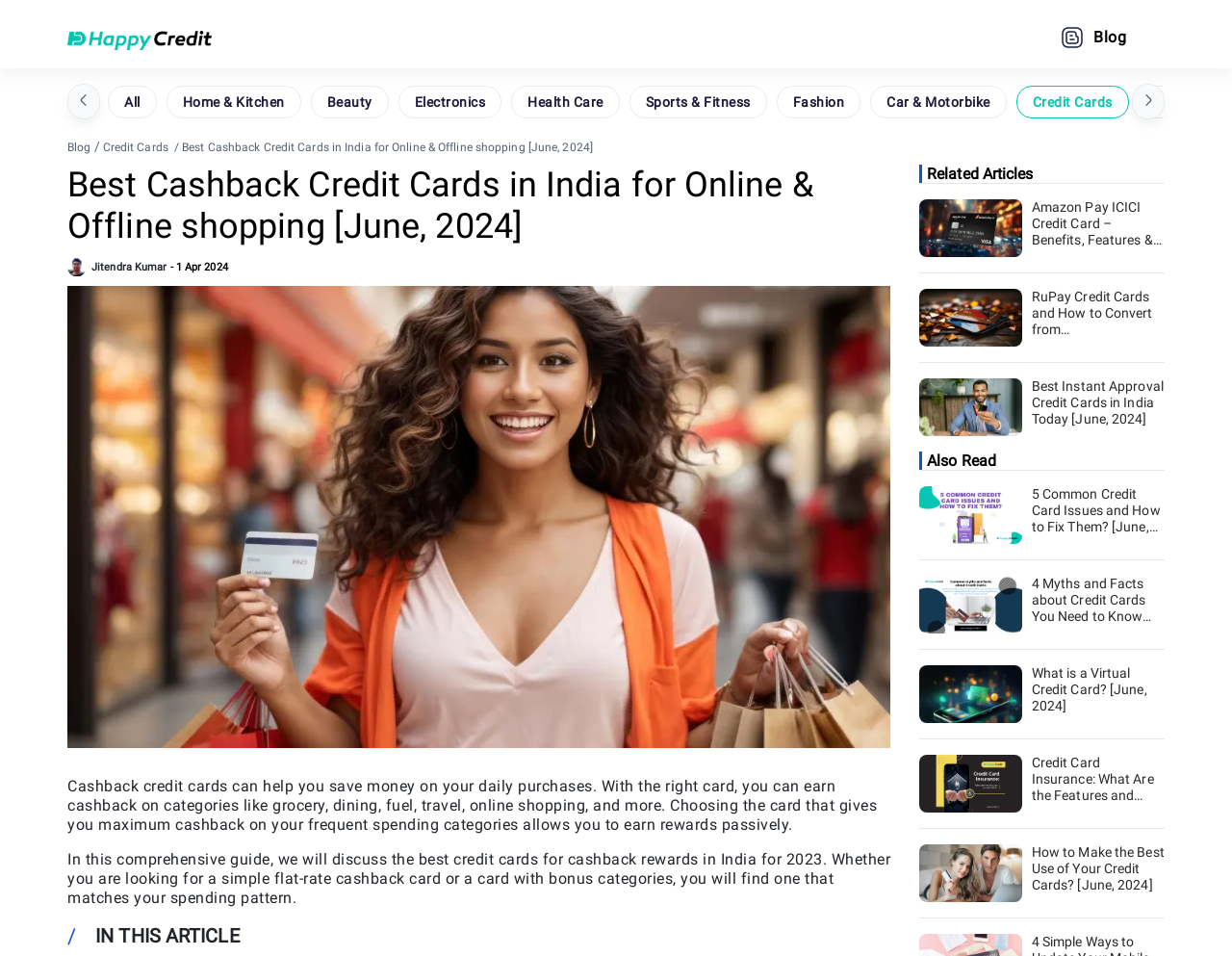What is the text of the webpage's headline?

Best Cashback Credit Cards in India for Online & Offline shopping [June, 2024]